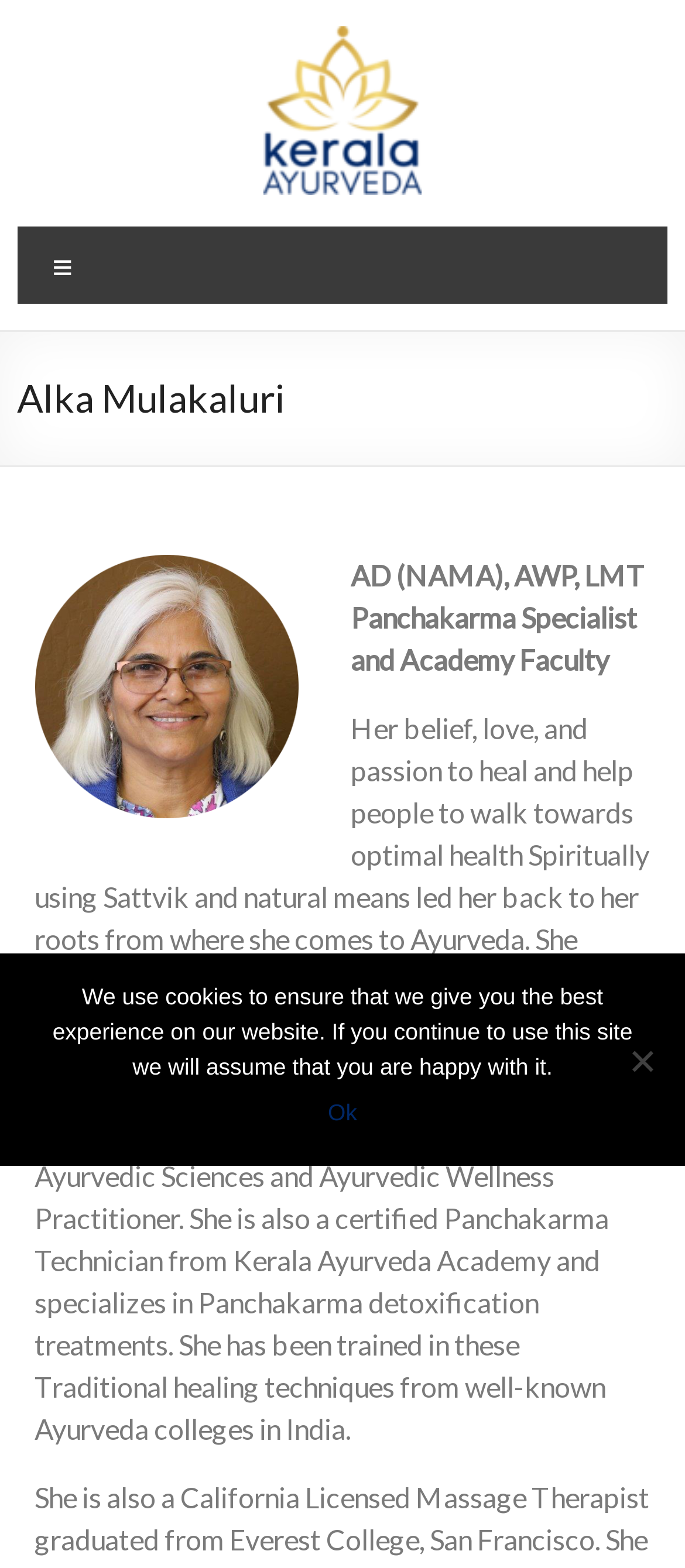Respond to the following question using a concise word or phrase: 
What is Alka's profession?

Ayurvedic Practitioner